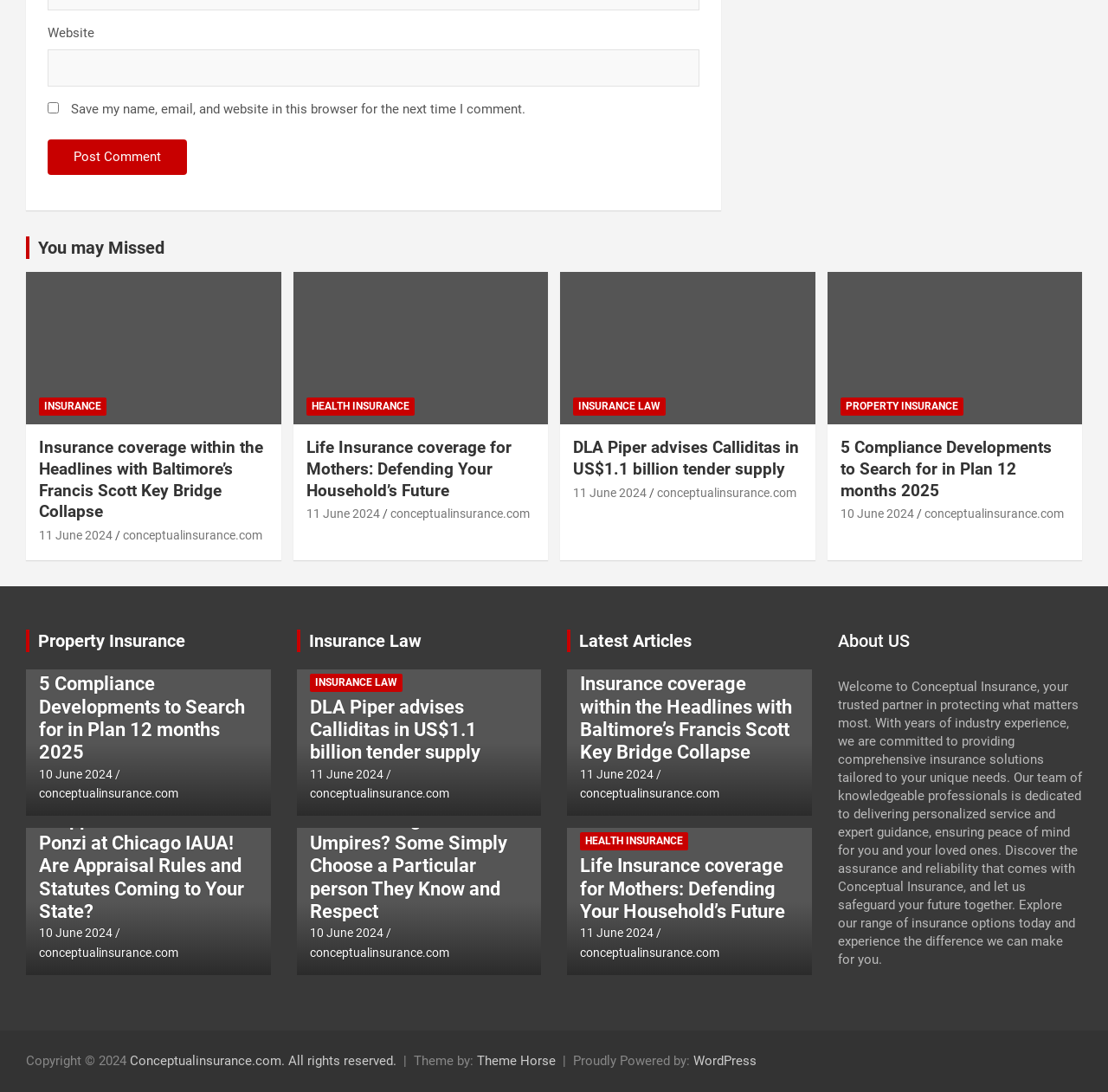Pinpoint the bounding box coordinates of the element you need to click to execute the following instruction: "explore property insurance". The bounding box should be represented by four float numbers between 0 and 1, in the format [left, top, right, bottom].

[0.758, 0.364, 0.869, 0.381]